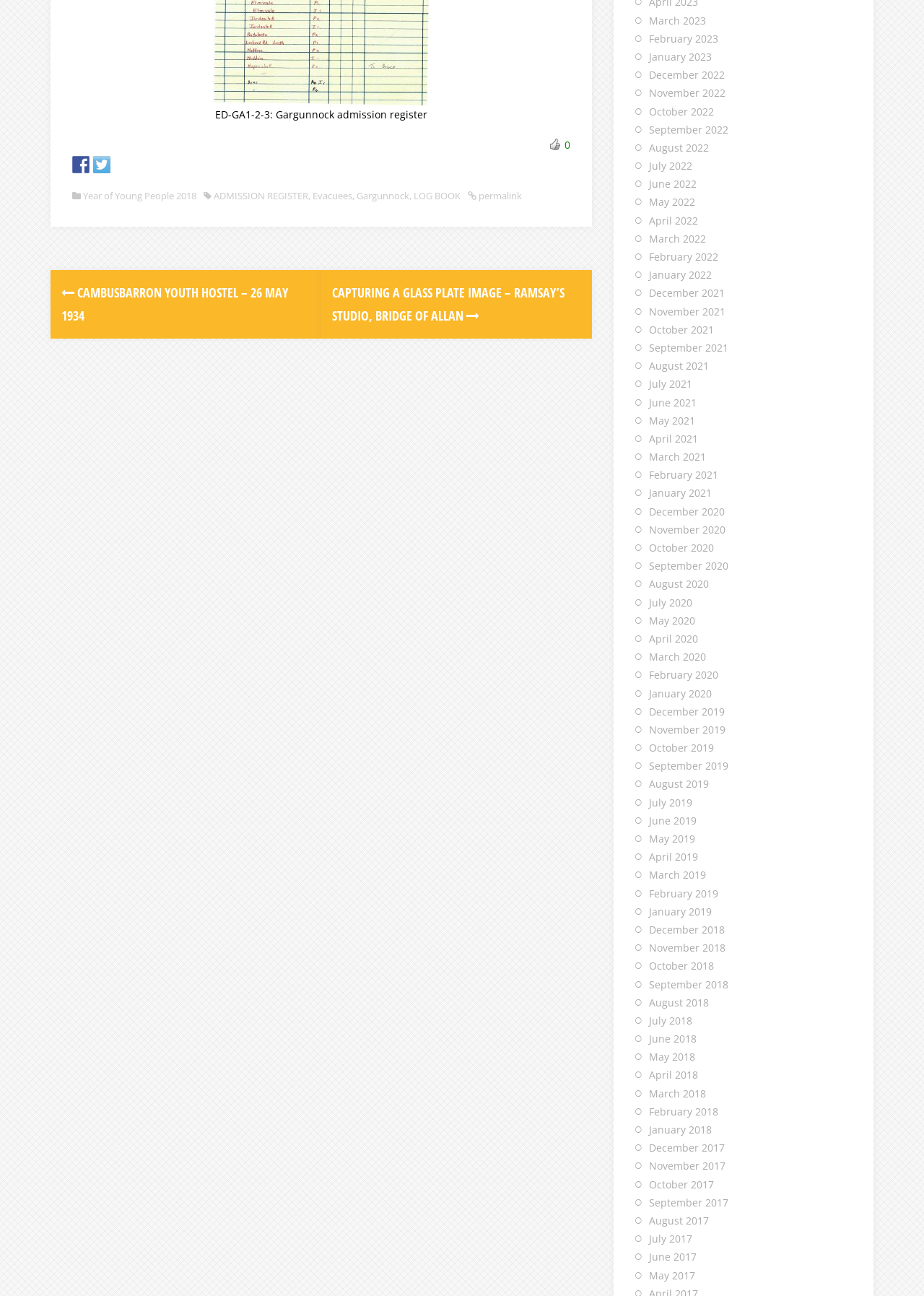What is the name of the school mentioned?
Using the image as a reference, deliver a detailed and thorough answer to the question.

I found the answer by looking at the link 'Gargunnock School evacuees, 1939-1945' at the top of the webpage, which suggests that the webpage is related to Gargunnock School.